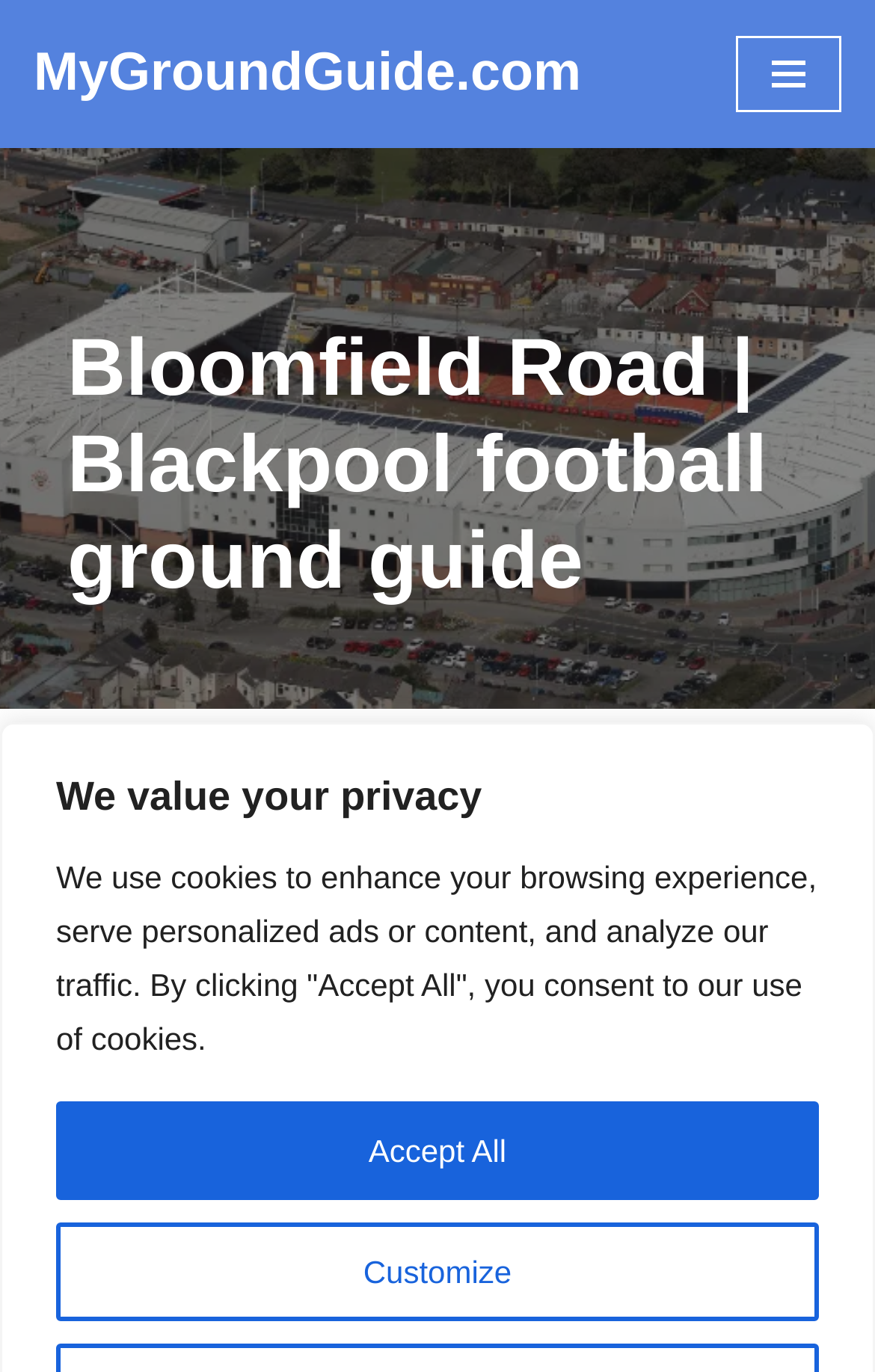Answer the question briefly using a single word or phrase: 
What is the previous stadium of Blackpool Football Club?

Raikes Hall Gardens and the Athletic Grounds